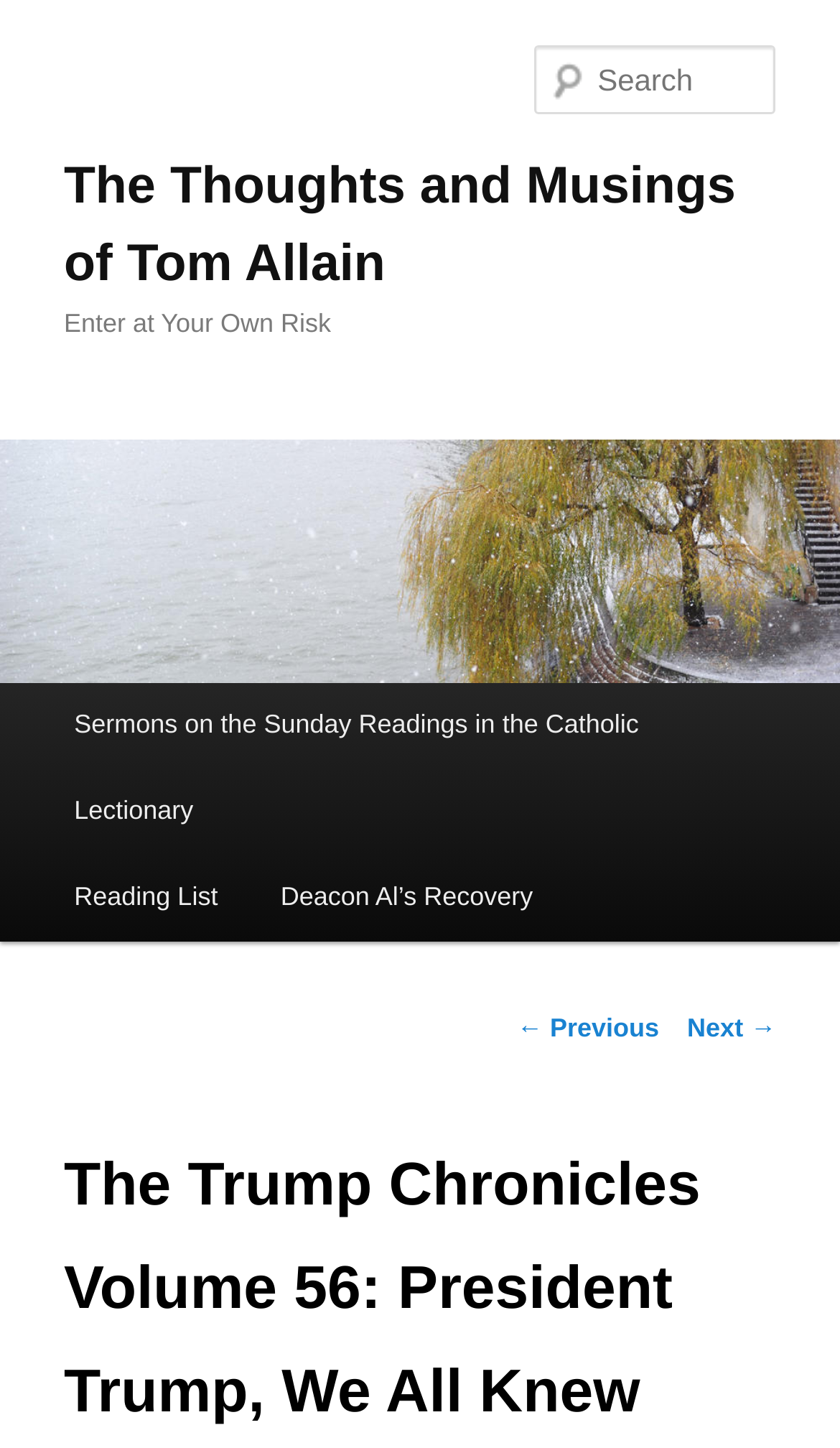Where is the search box located?
By examining the image, provide a one-word or phrase answer.

Top right